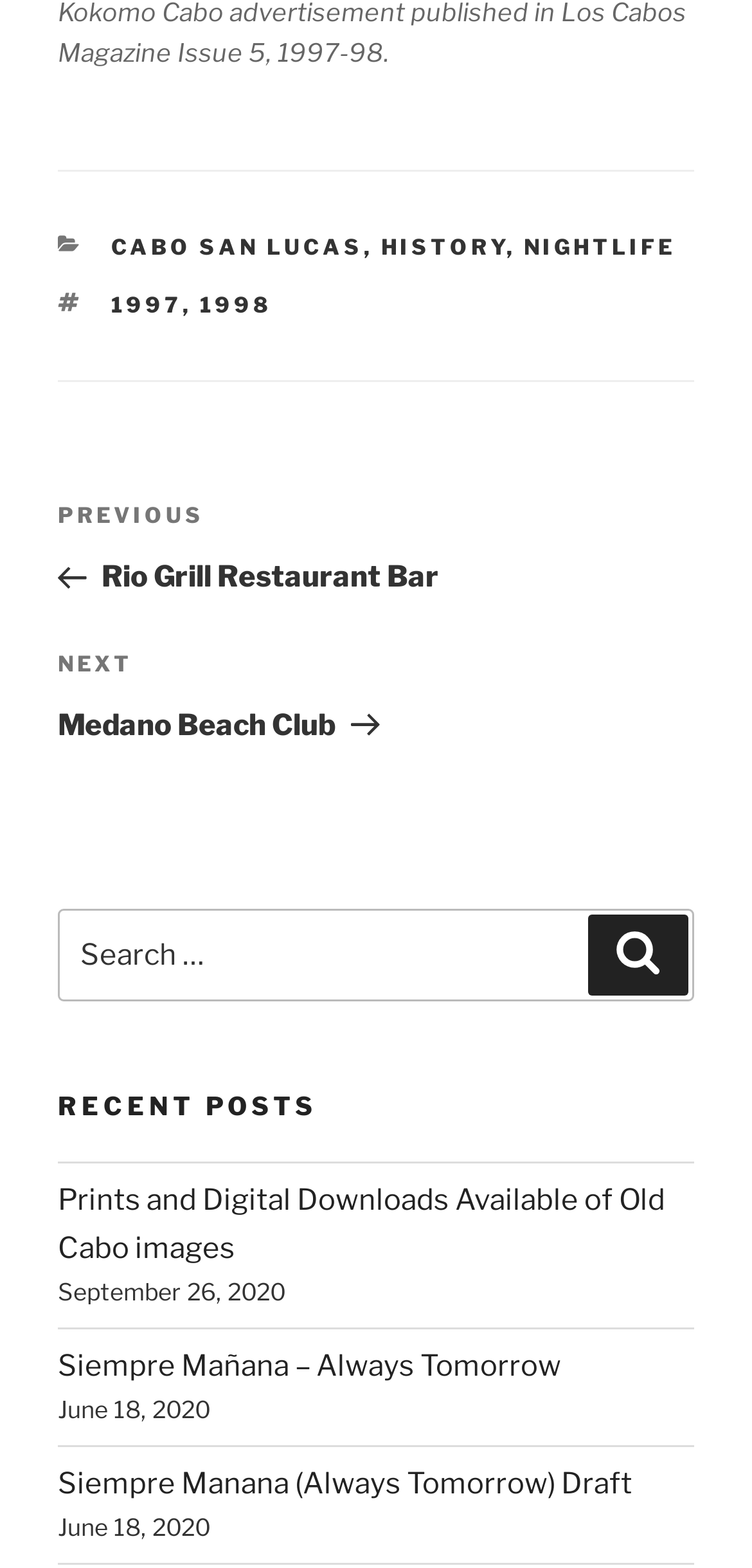Please specify the bounding box coordinates of the clickable section necessary to execute the following command: "Click on NIGHTLIFE tag".

[0.696, 0.149, 0.899, 0.167]